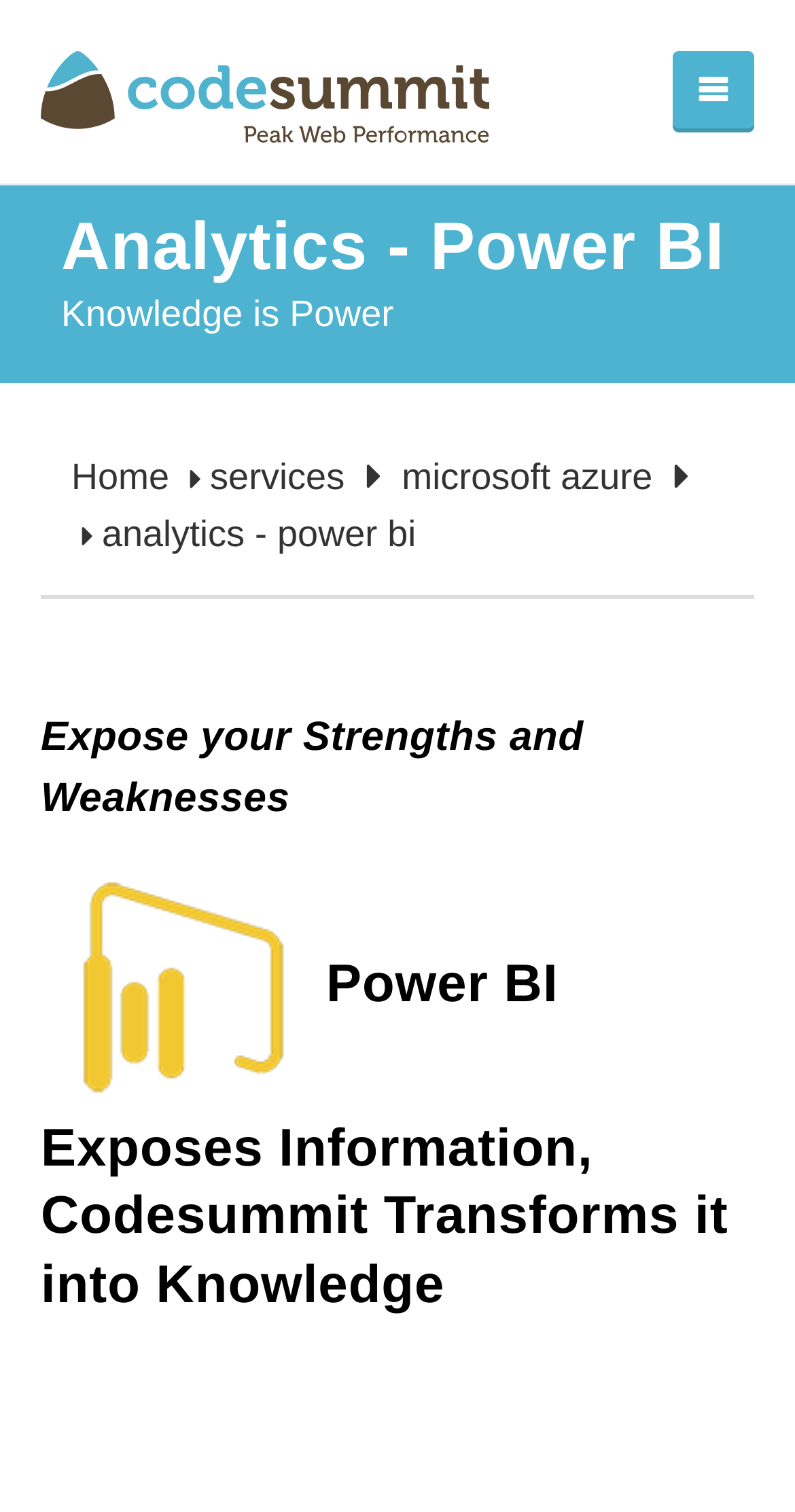Please answer the following query using a single word or phrase: 
What is the purpose of Power BI according to the webpage?

Expose information